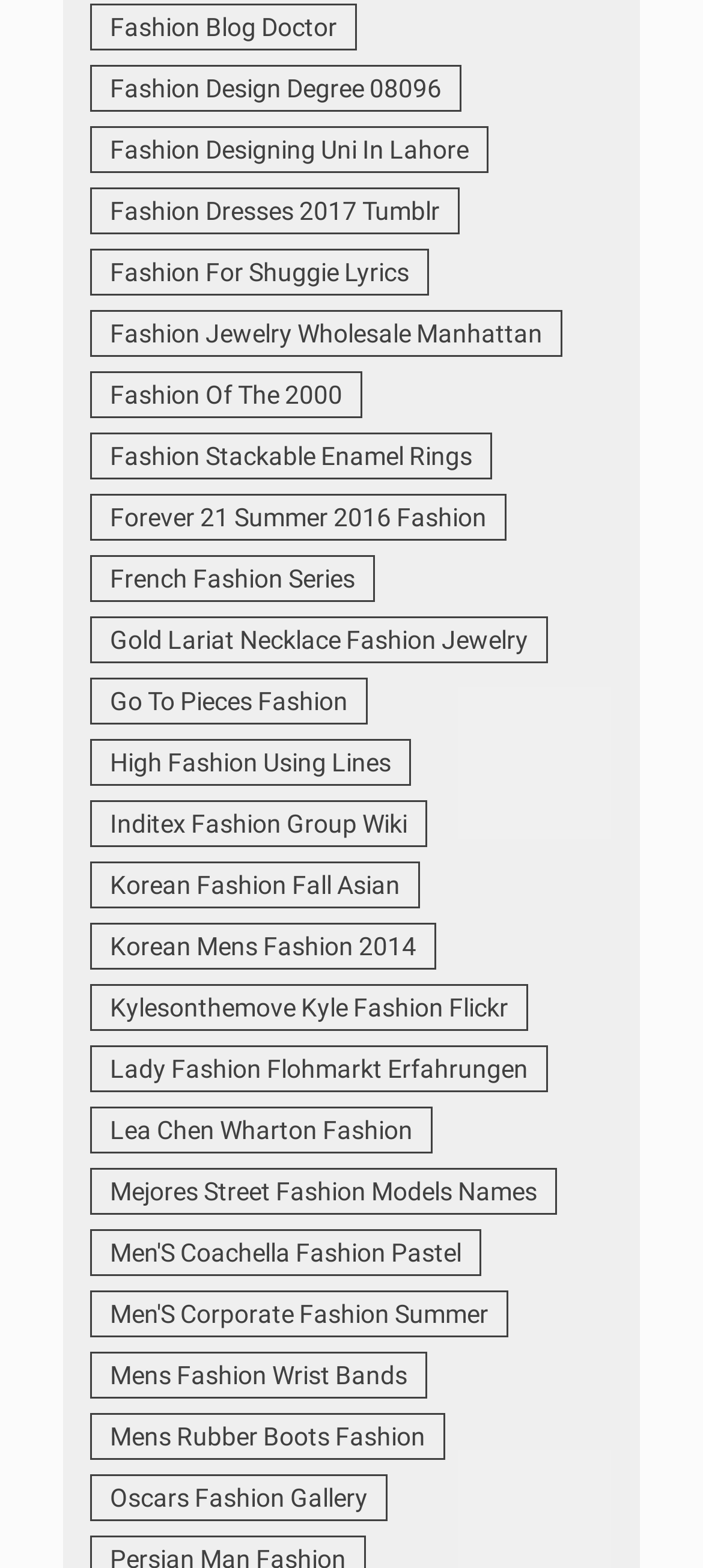Could you locate the bounding box coordinates for the section that should be clicked to accomplish this task: "View Fashion Design Degree 08096".

[0.128, 0.042, 0.656, 0.071]